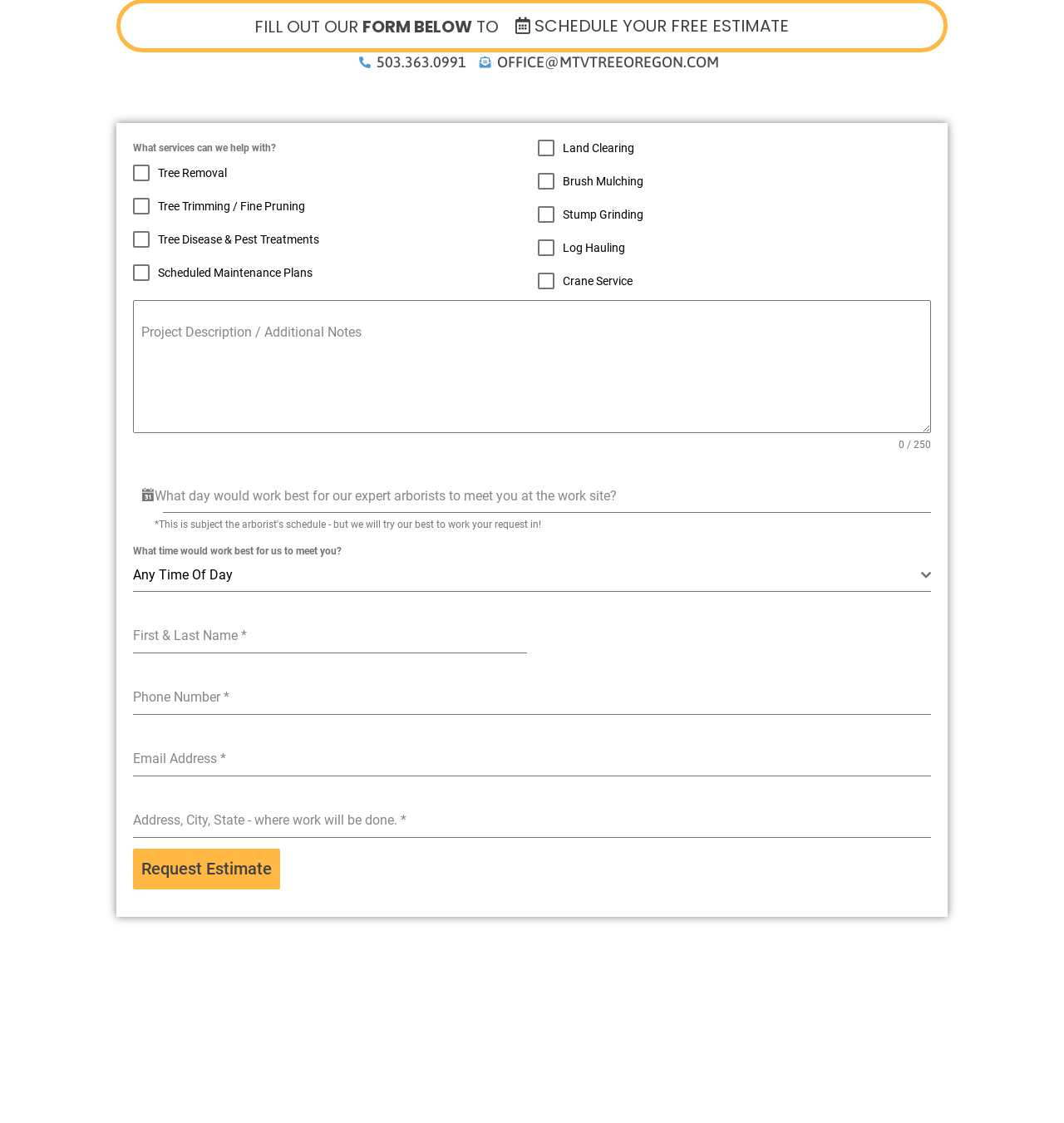Answer the question briefly using a single word or phrase: 
What services does the company offer?

Tree removal, trimming, disease treatment, etc.